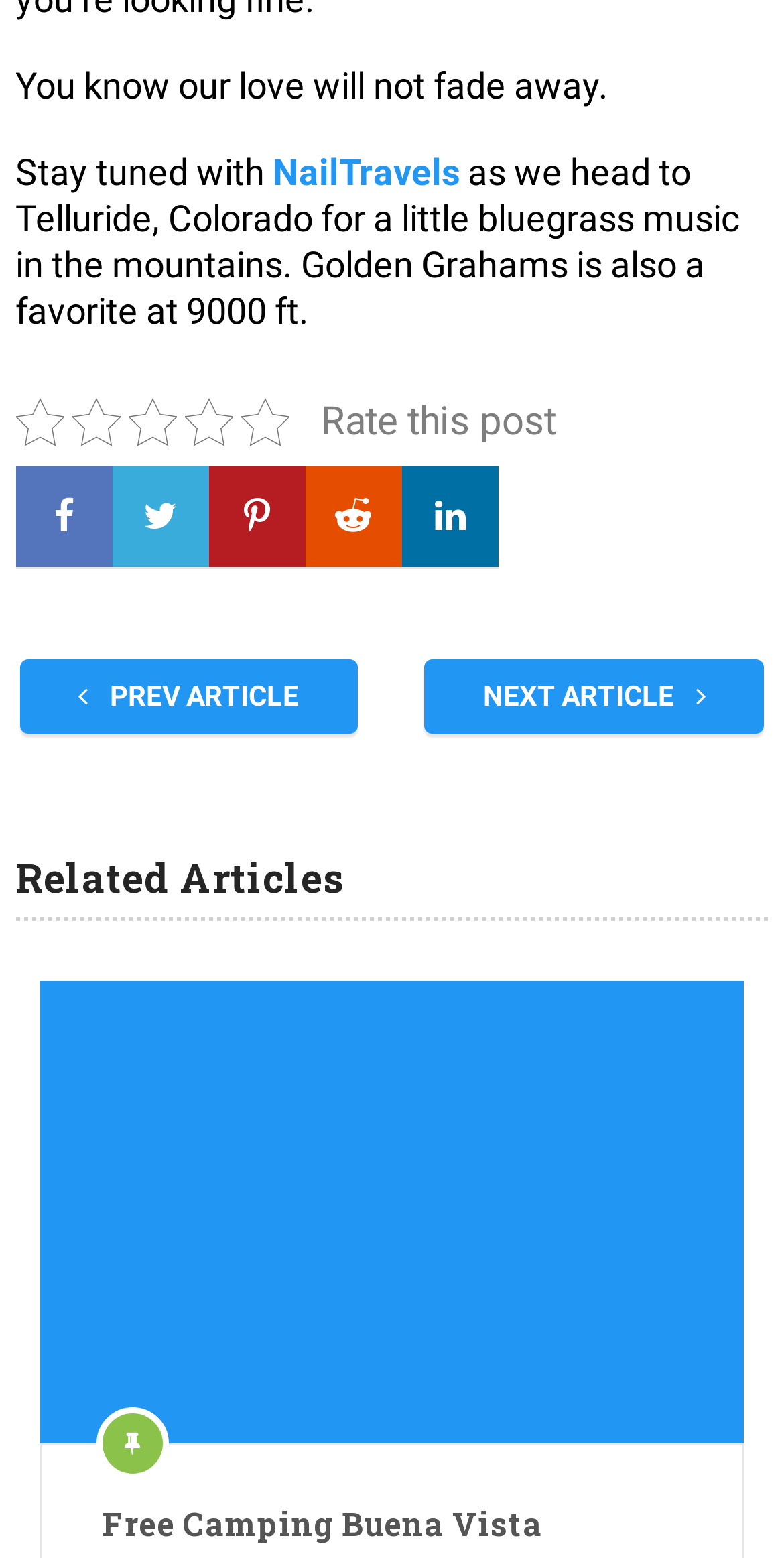Please specify the bounding box coordinates of the clickable region necessary for completing the following instruction: "View Free Camping Buena Vista". The coordinates must consist of four float numbers between 0 and 1, i.e., [left, top, right, bottom].

[0.131, 0.964, 0.869, 0.993]